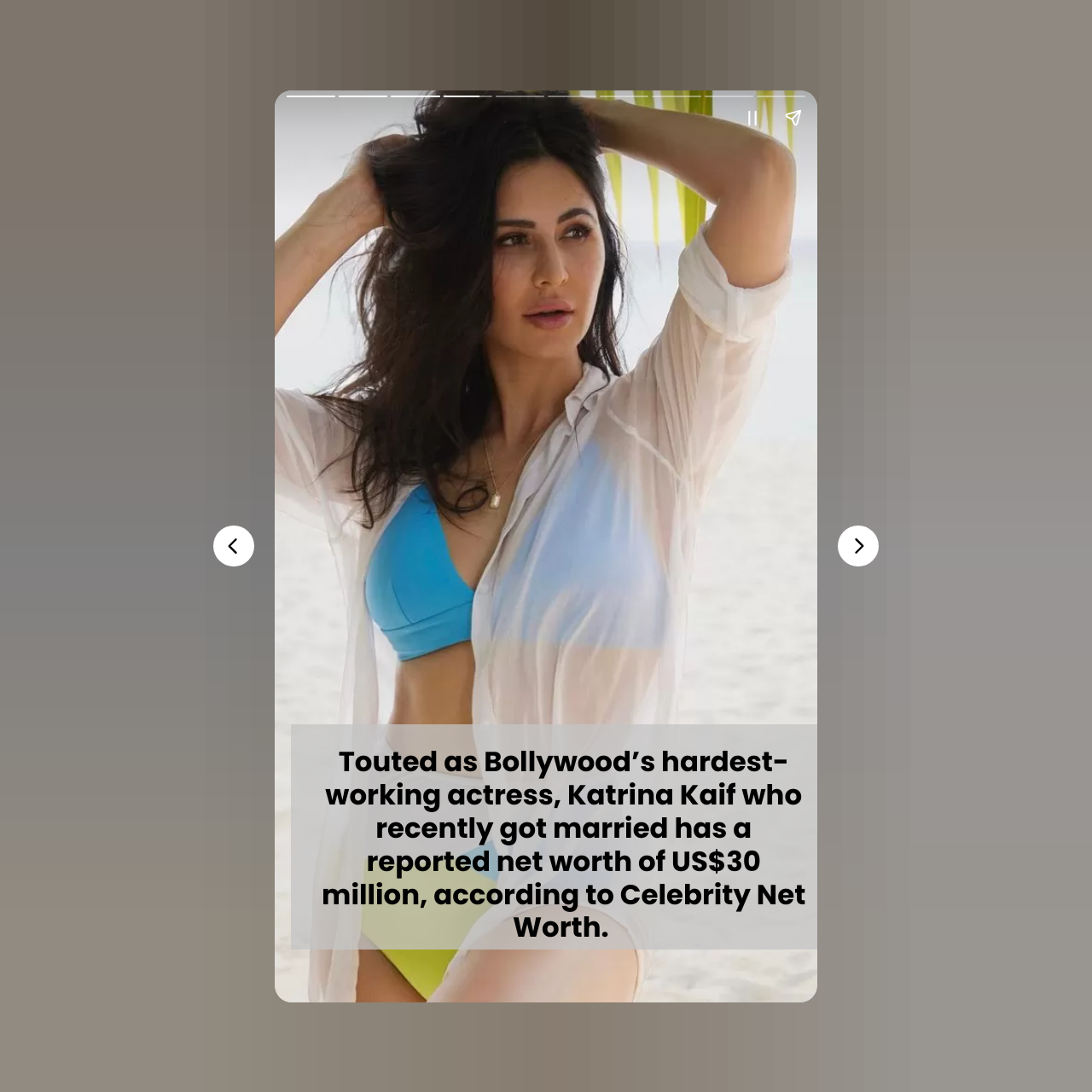Answer the question below using just one word or a short phrase: 
What is the content of the image at the top?

10 Richest Bollywood Actresses